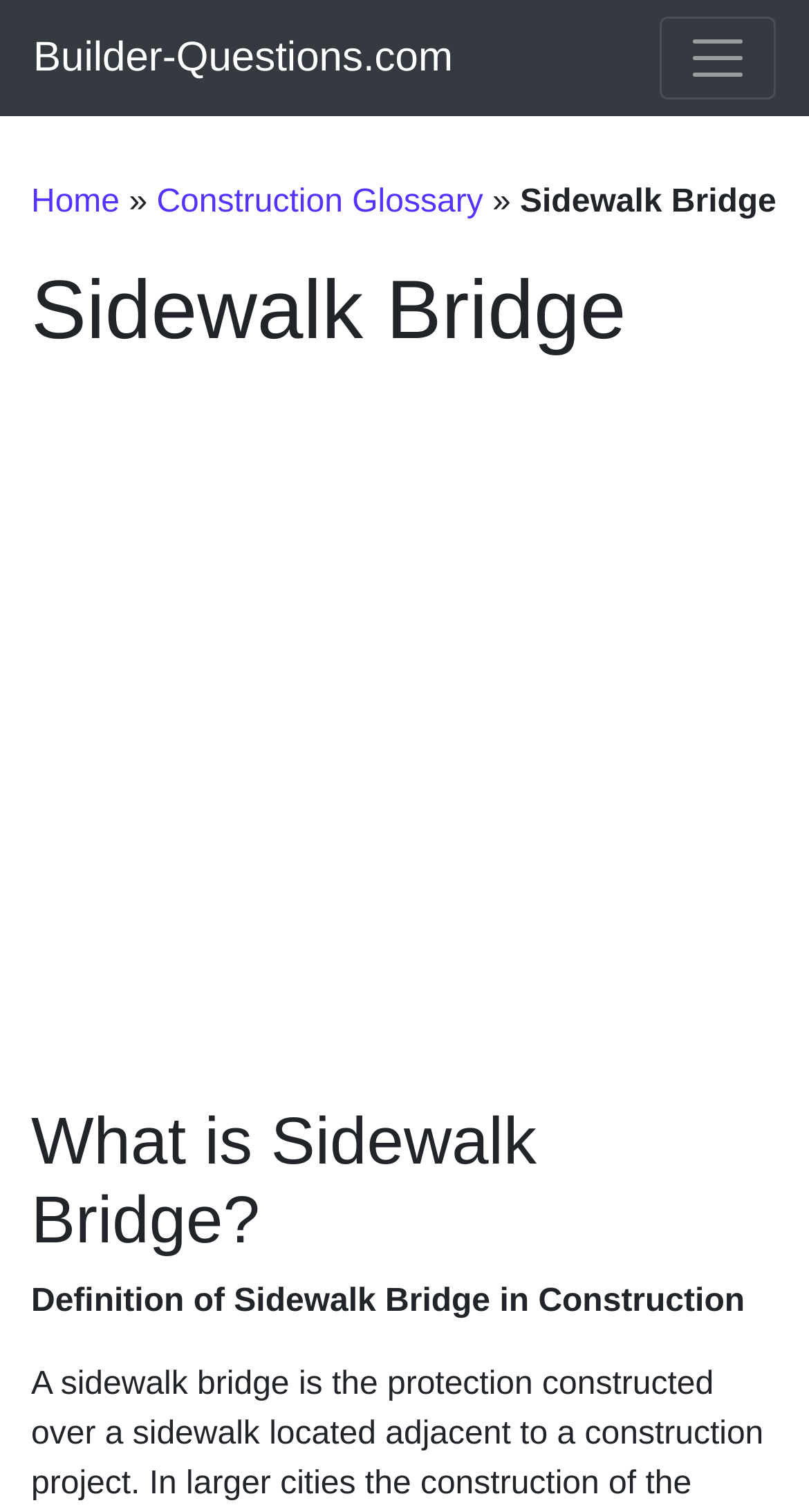What type of glossary is provided on this website?
Can you provide an in-depth and detailed response to the question?

The type of glossary provided on this website can be determined by looking at the navigation menu, where it says 'Construction Glossary' as one of the options.